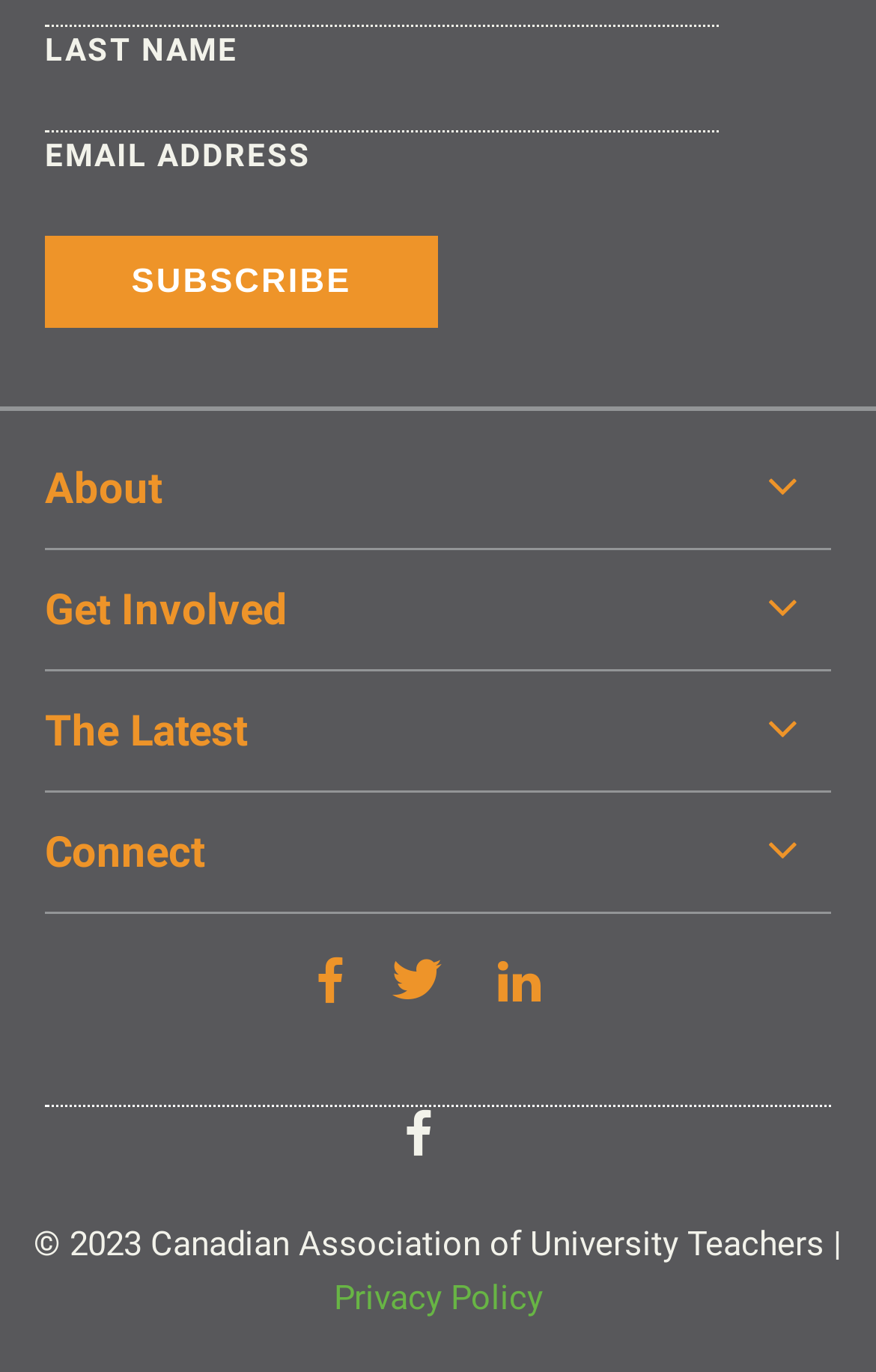Determine the coordinates of the bounding box for the clickable area needed to execute this instruction: "Read the 'Privacy Policy'".

[0.381, 0.932, 0.619, 0.961]